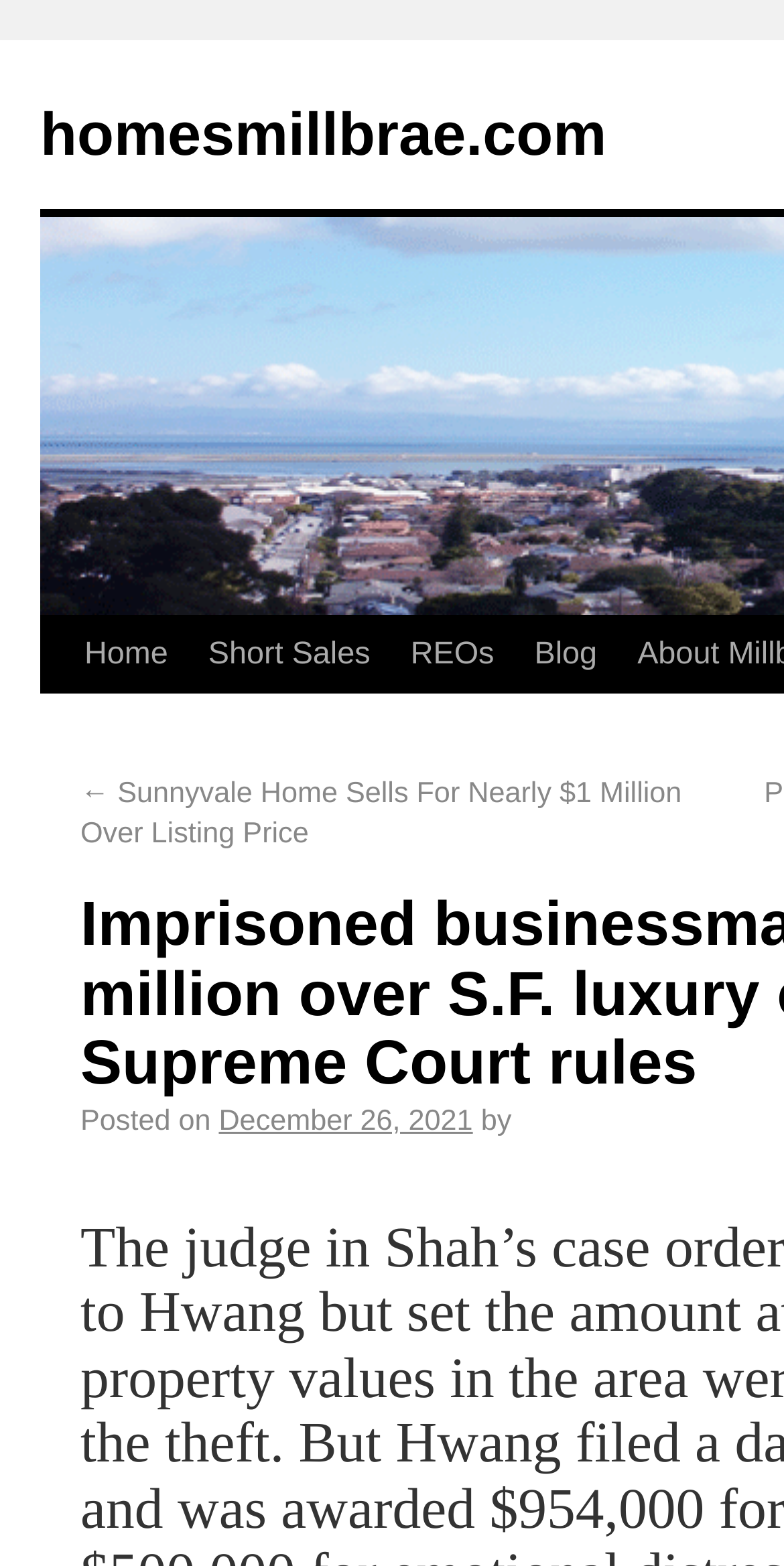What is the date of the blog post?
Can you offer a detailed and complete answer to this question?

I found the date of the blog post by looking at the link 'December 26, 2021' which is present below the 'Posted on' text.